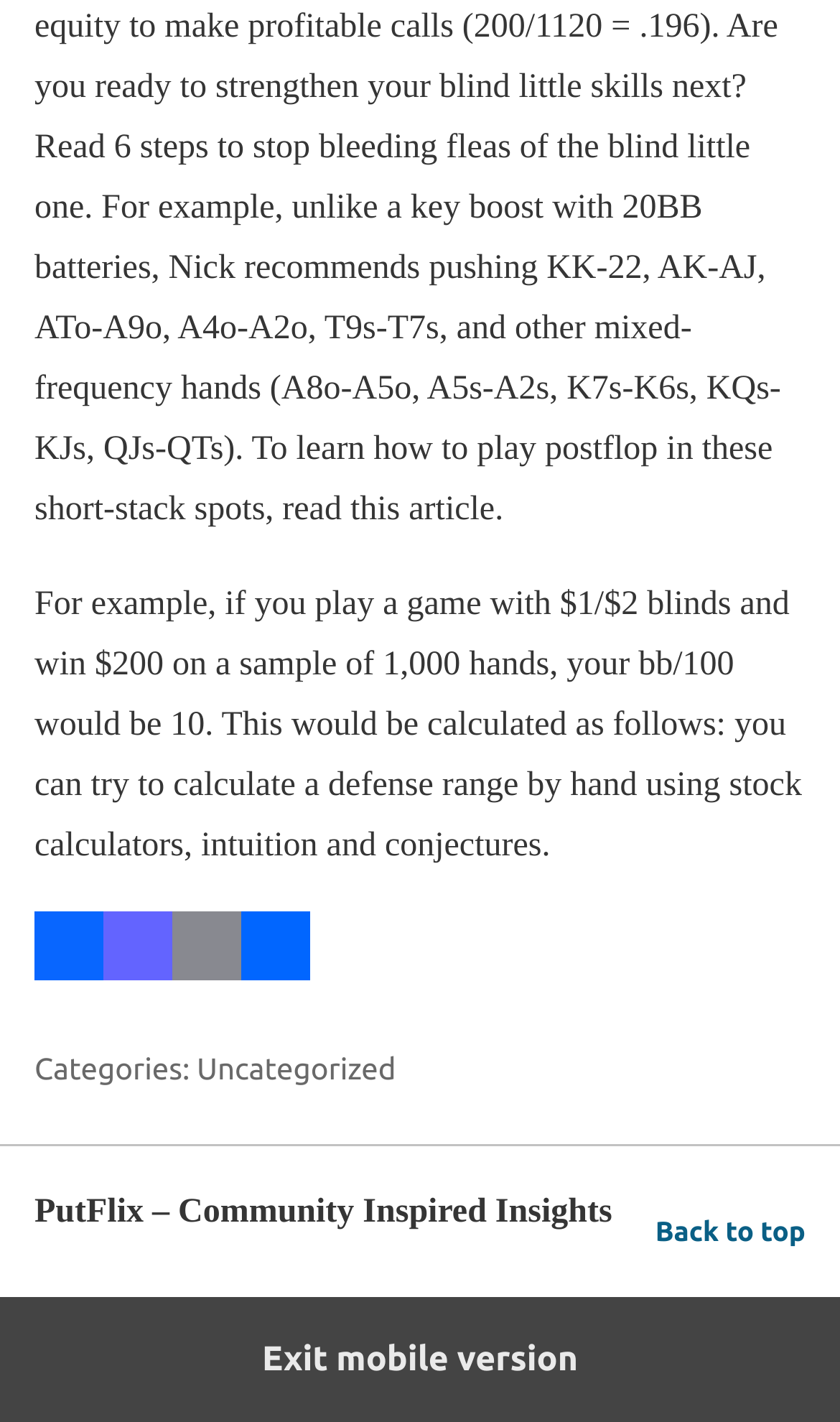Provide the bounding box coordinates of the HTML element described by the text: "动物英语作文汇总9篇".

None